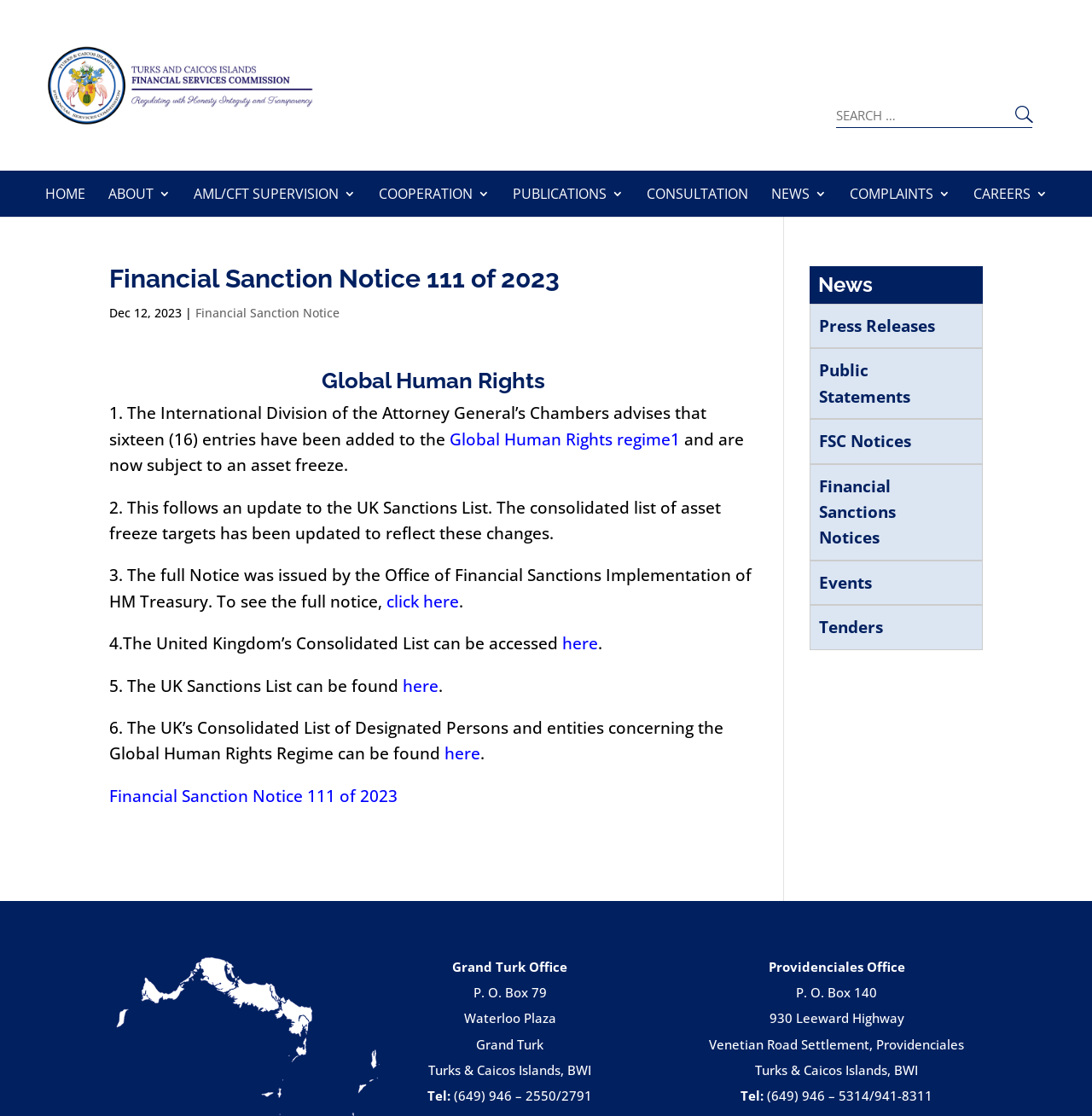Determine which piece of text is the heading of the webpage and provide it.

Financial Sanction Notice 111 of 2023